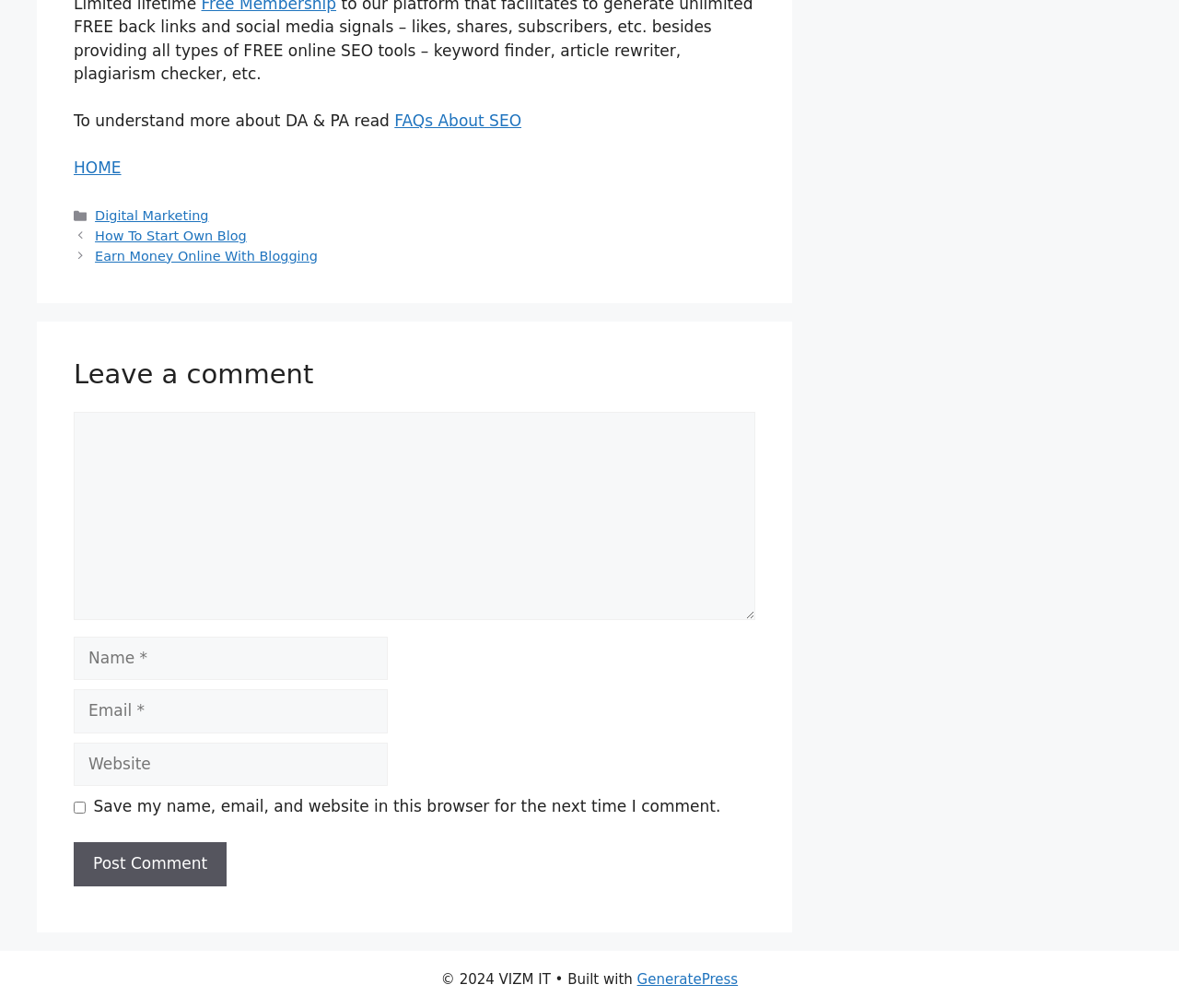For the following element description, predict the bounding box coordinates in the format (top-left x, top-left y, bottom-right x, bottom-right y). All values should be floating point numbers between 0 and 1. Description: name="submit" value="Post Comment"

[0.062, 0.836, 0.192, 0.879]